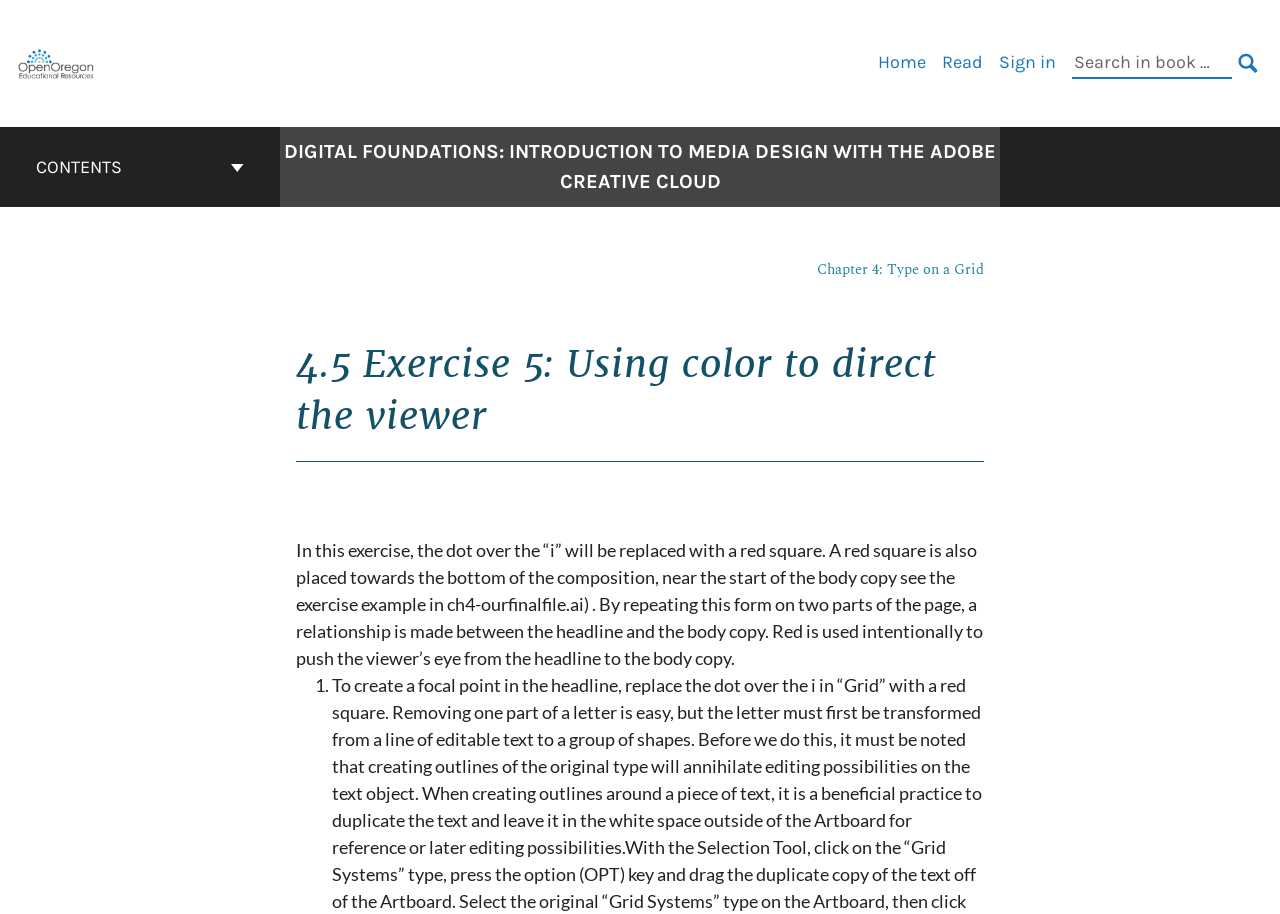Please find the bounding box coordinates of the element's region to be clicked to carry out this instruction: "Click on CONTENTS".

[0.003, 0.139, 0.216, 0.226]